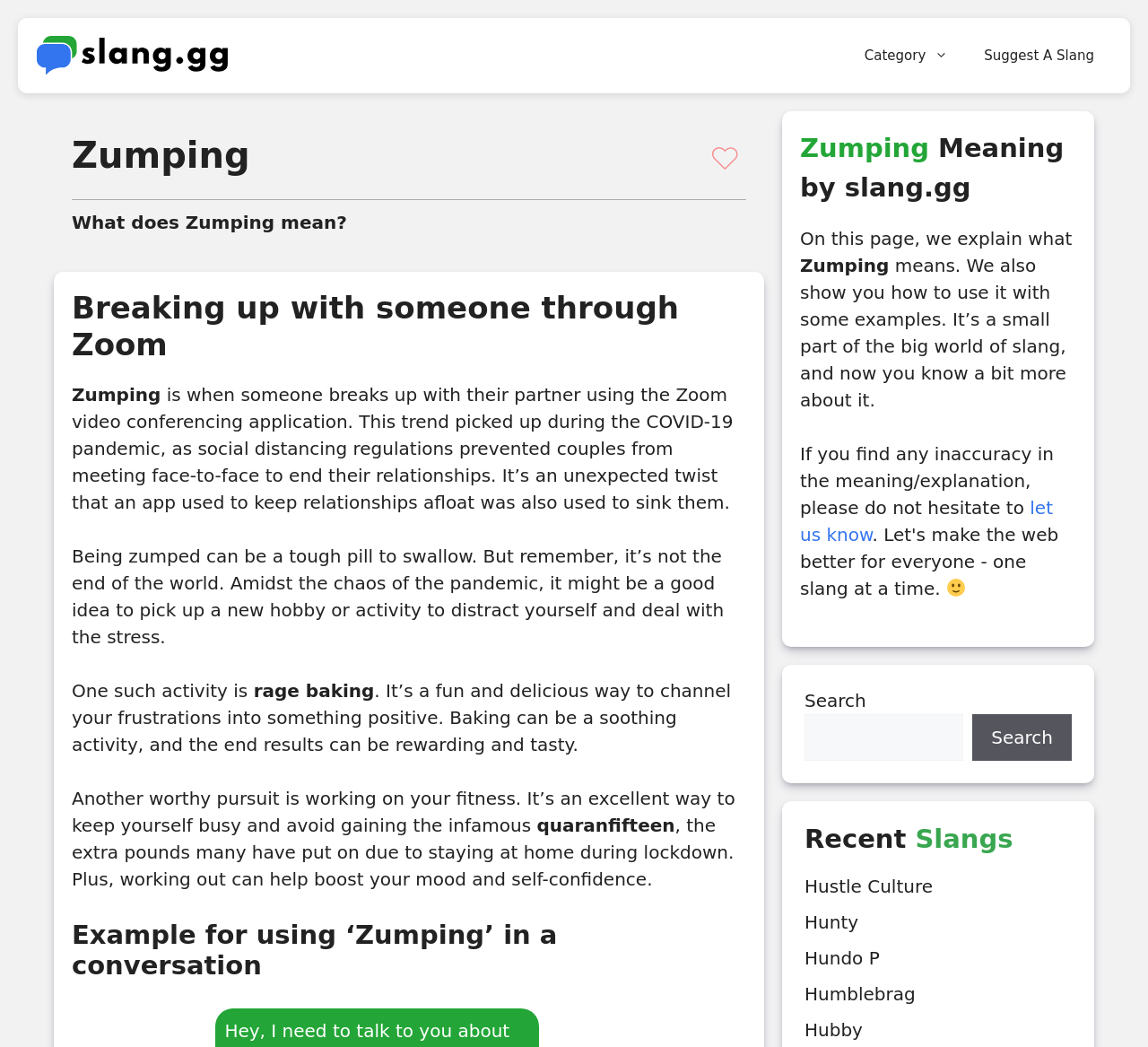What is the purpose of the search box on the webpage?
We need a detailed and exhaustive answer to the question. Please elaborate.

The search box on the webpage allows users to search for specific slang terms, making it easier to find and learn about different slangs.